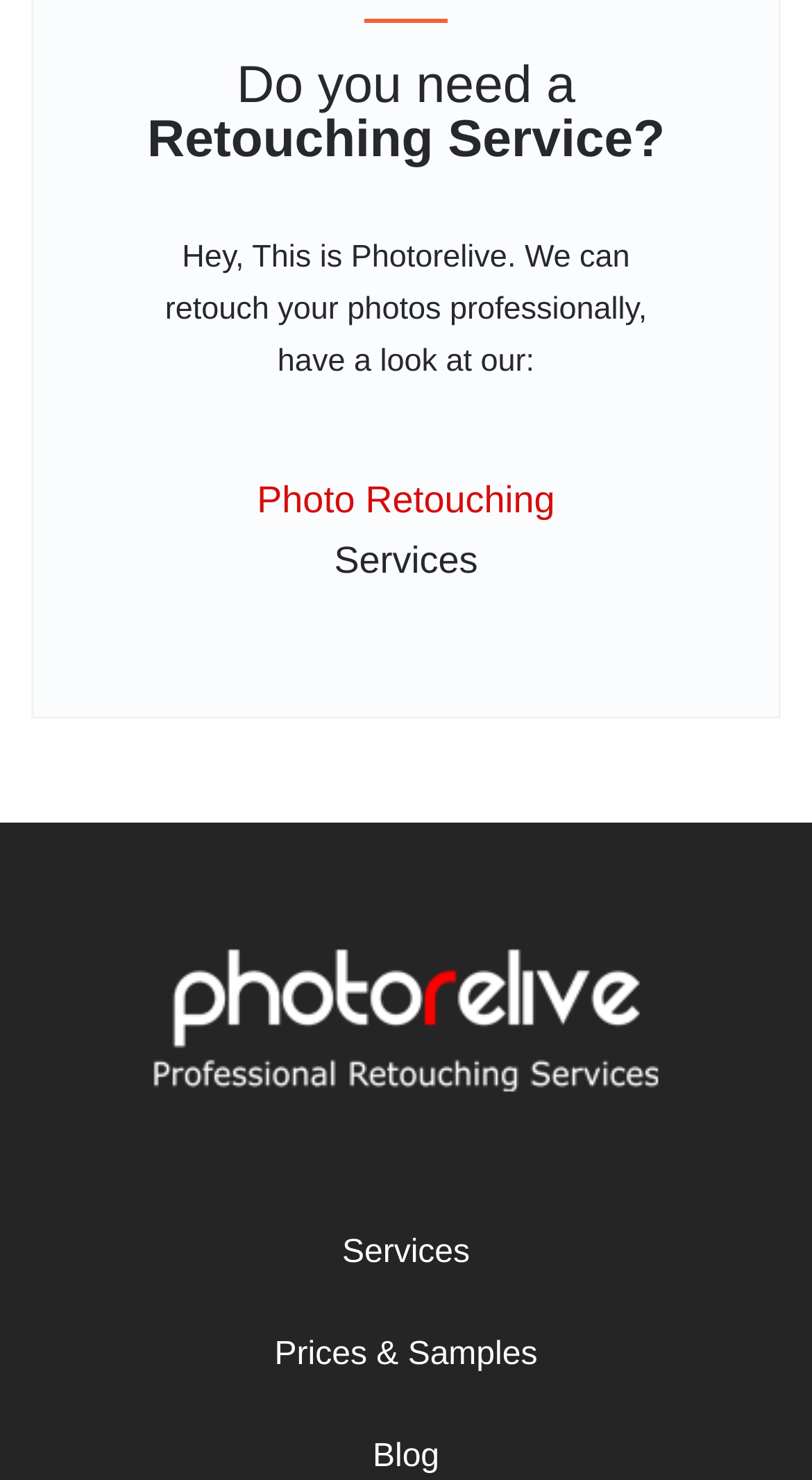Please answer the following question as detailed as possible based on the image: 
How many links are there under 'Photo Retouching Services'?

Under the 'heading' element 'Photo Retouching Services', there are three 'link' elements: 'Photo Retouching Services', 'Services', and 'Prices & Samples'.